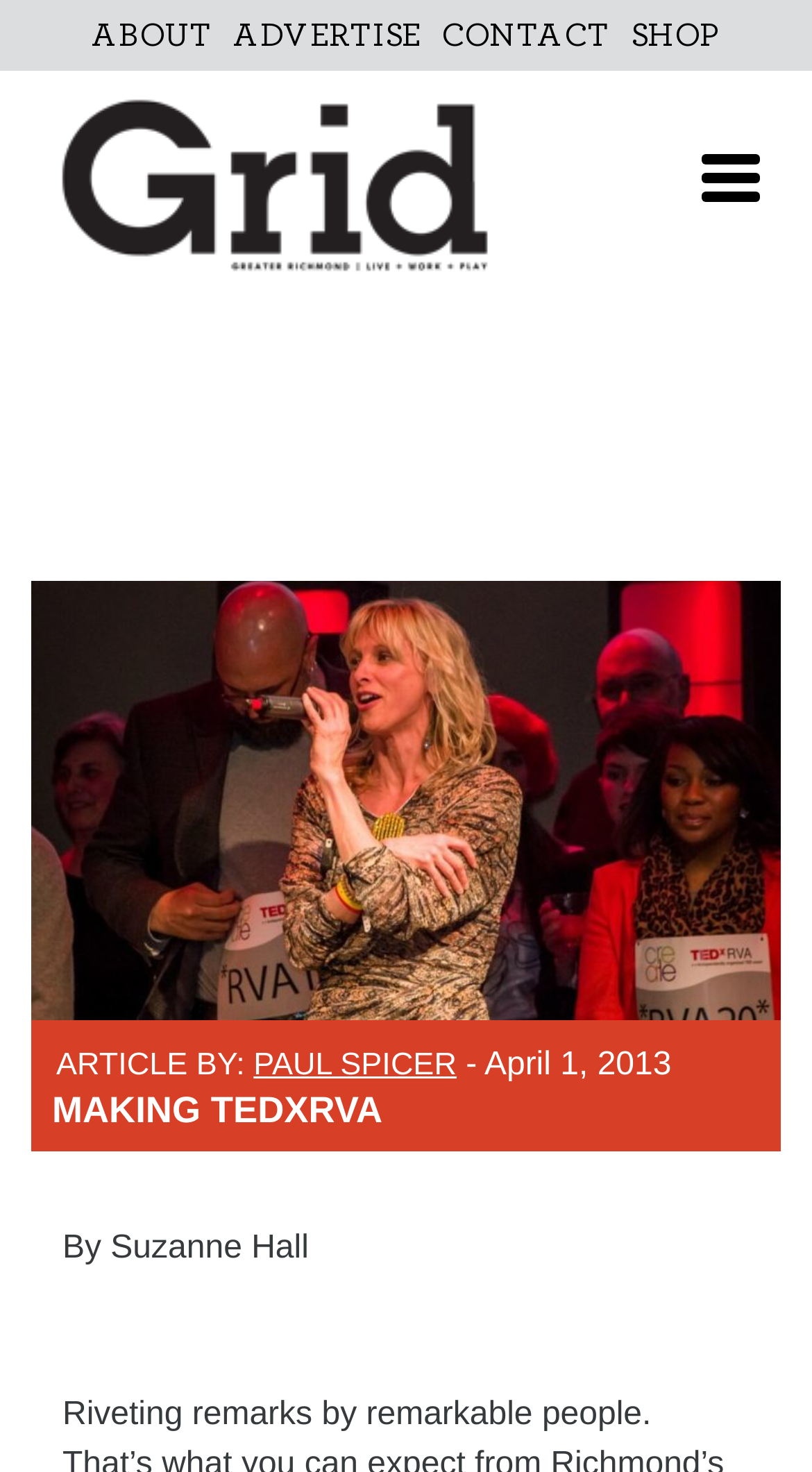Given the description of the UI element: "COMPANY POLICIES", predict the bounding box coordinates in the form of [left, top, right, bottom], with each value being a float between 0 and 1.

None